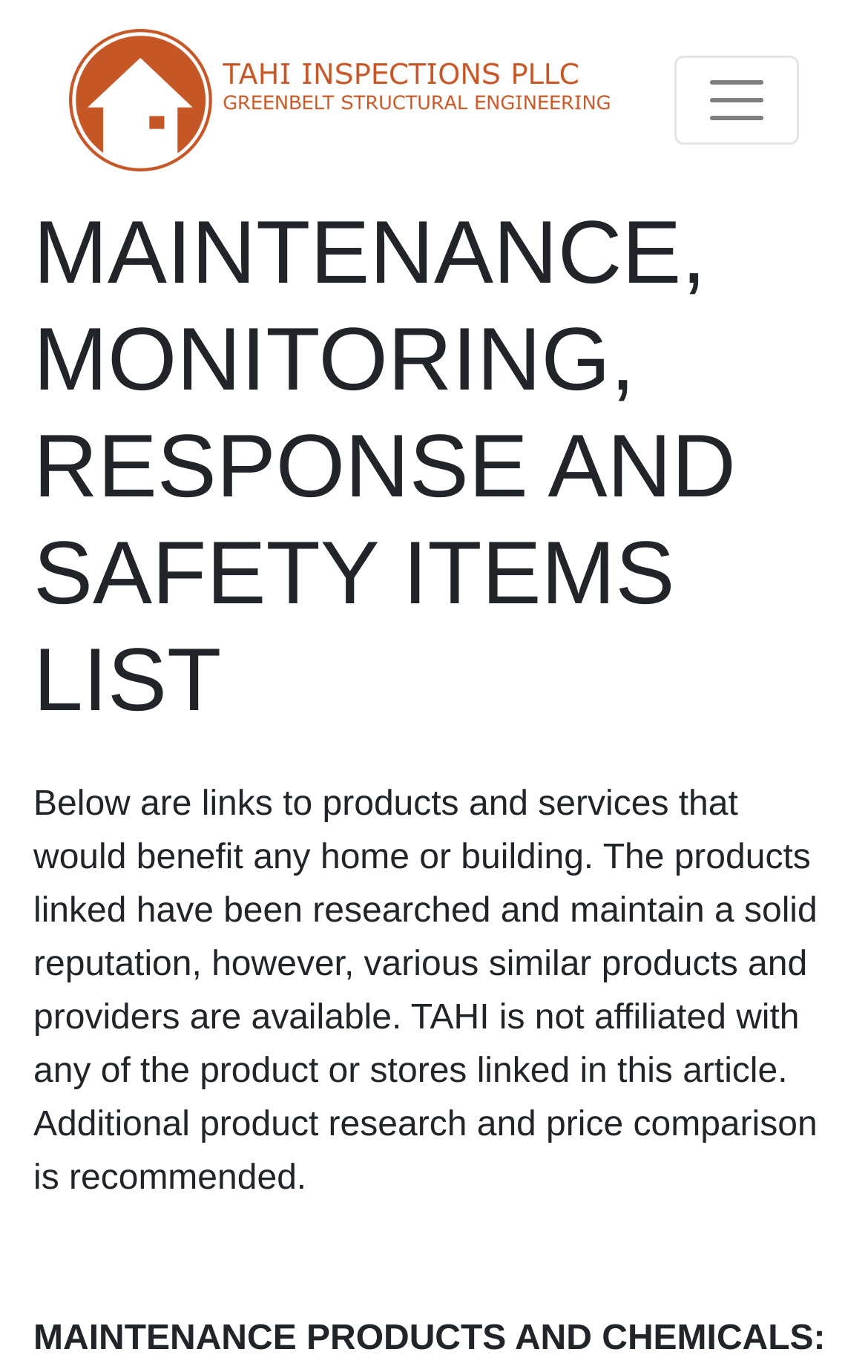Identify and extract the main heading of the webpage.

MAINTENANCE, MONITORING, RESPONSE AND SAFETY ITEMS LIST